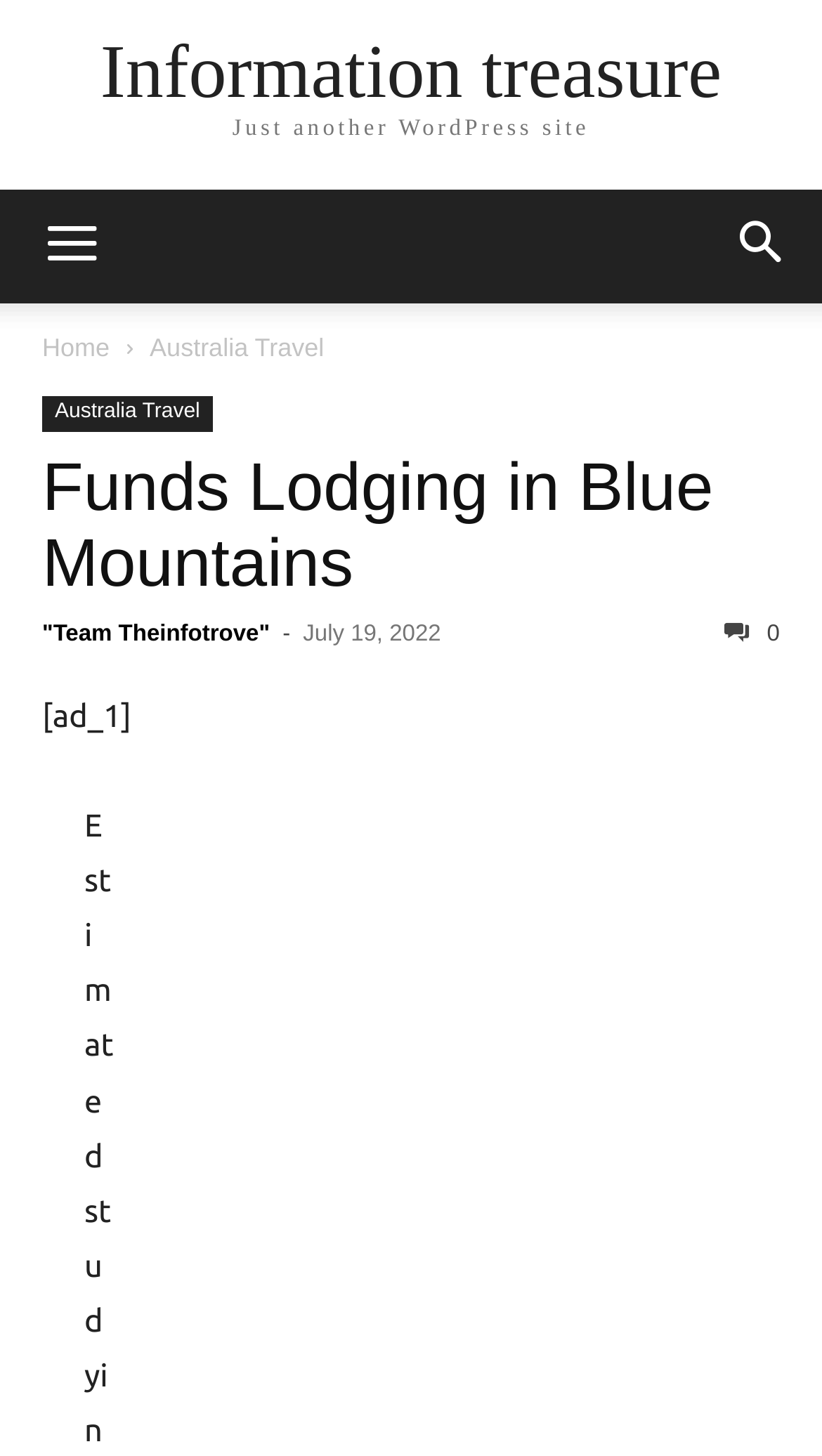Based on the provided description, "Funds Lodging in Blue Mountains", find the bounding box of the corresponding UI element in the screenshot.

[0.051, 0.308, 0.868, 0.412]